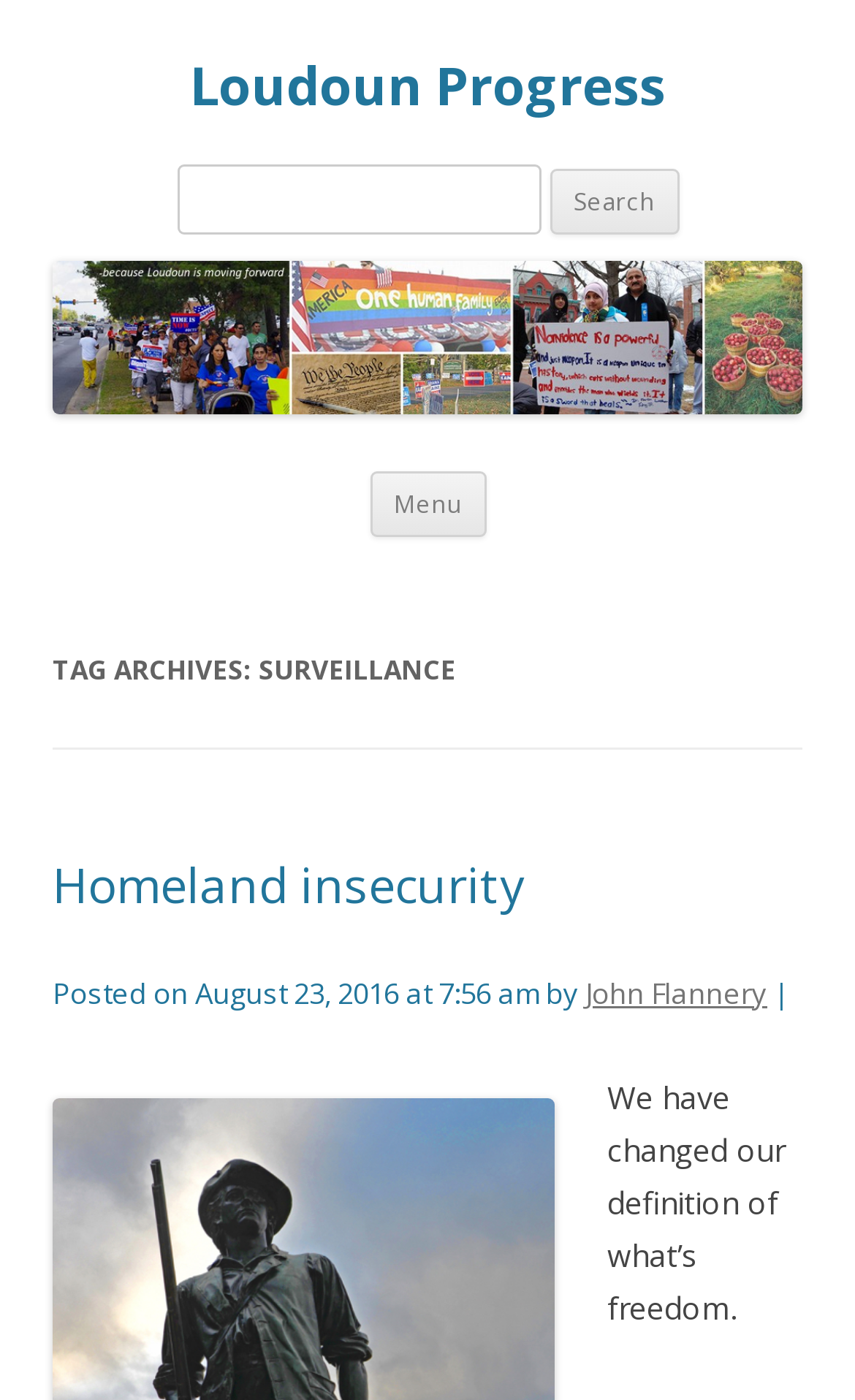What is the name of the website?
Provide an in-depth and detailed explanation in response to the question.

The name of the website can be found in the heading element at the top of the page, which reads 'Loudoun Progress'. This is also confirmed by the link element with the same text.